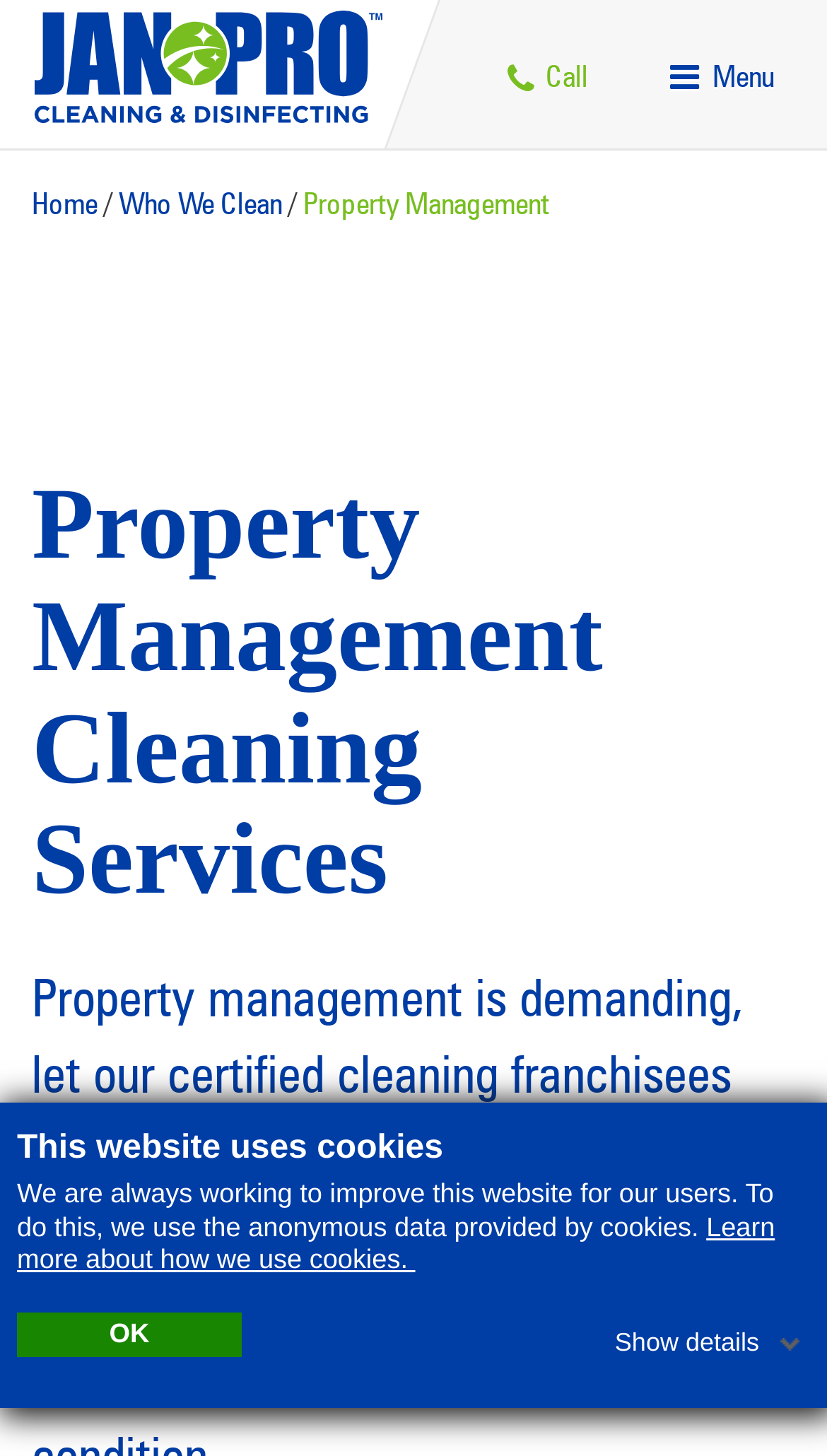What is the main service offered by the company?
Please provide a comprehensive answer based on the contents of the image.

I looked at the heading on the webpage and found that it says 'Property Management Cleaning Services', which is likely the main service offered by the company.